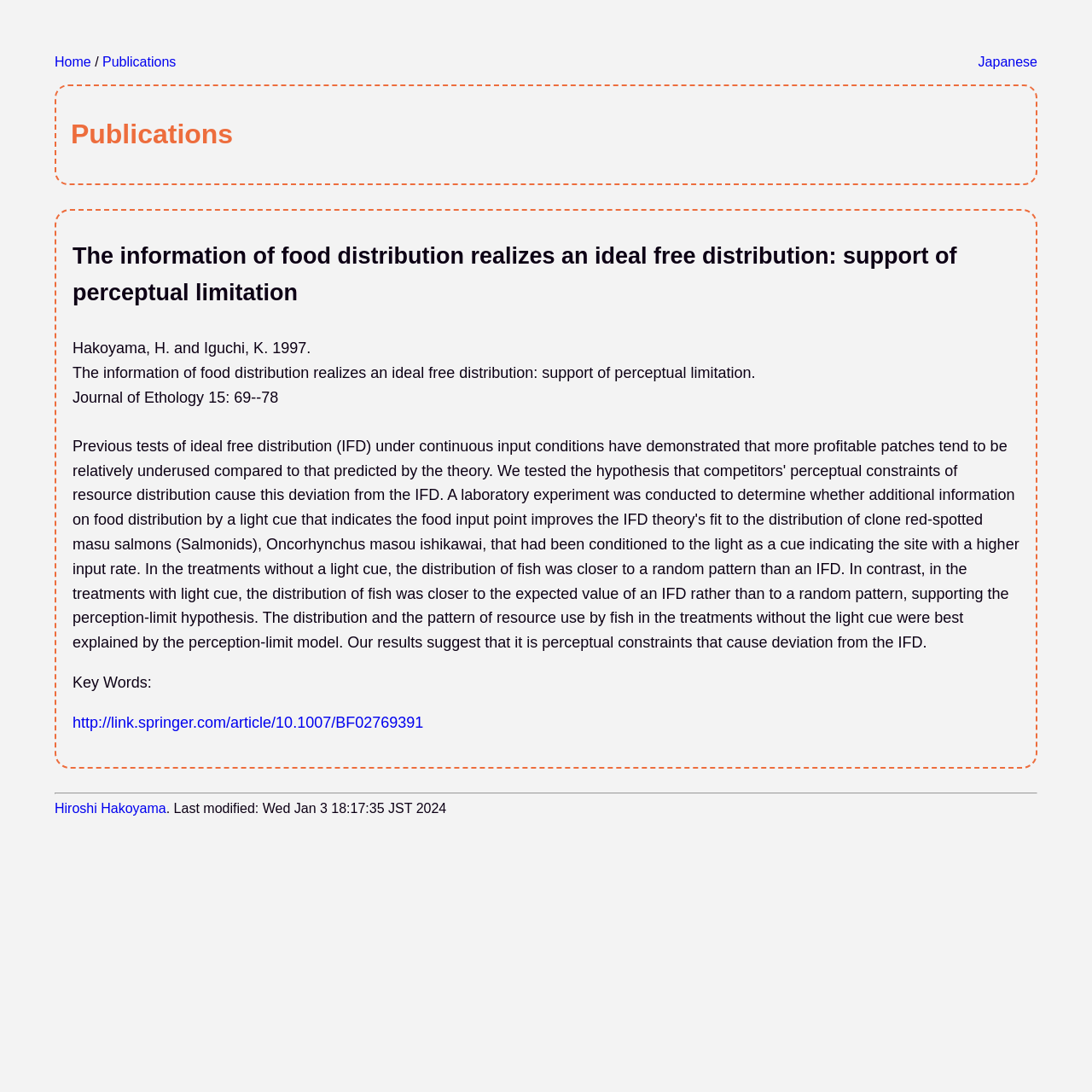Respond to the following question using a concise word or phrase: 
What is the journal name?

Journal of Ethology